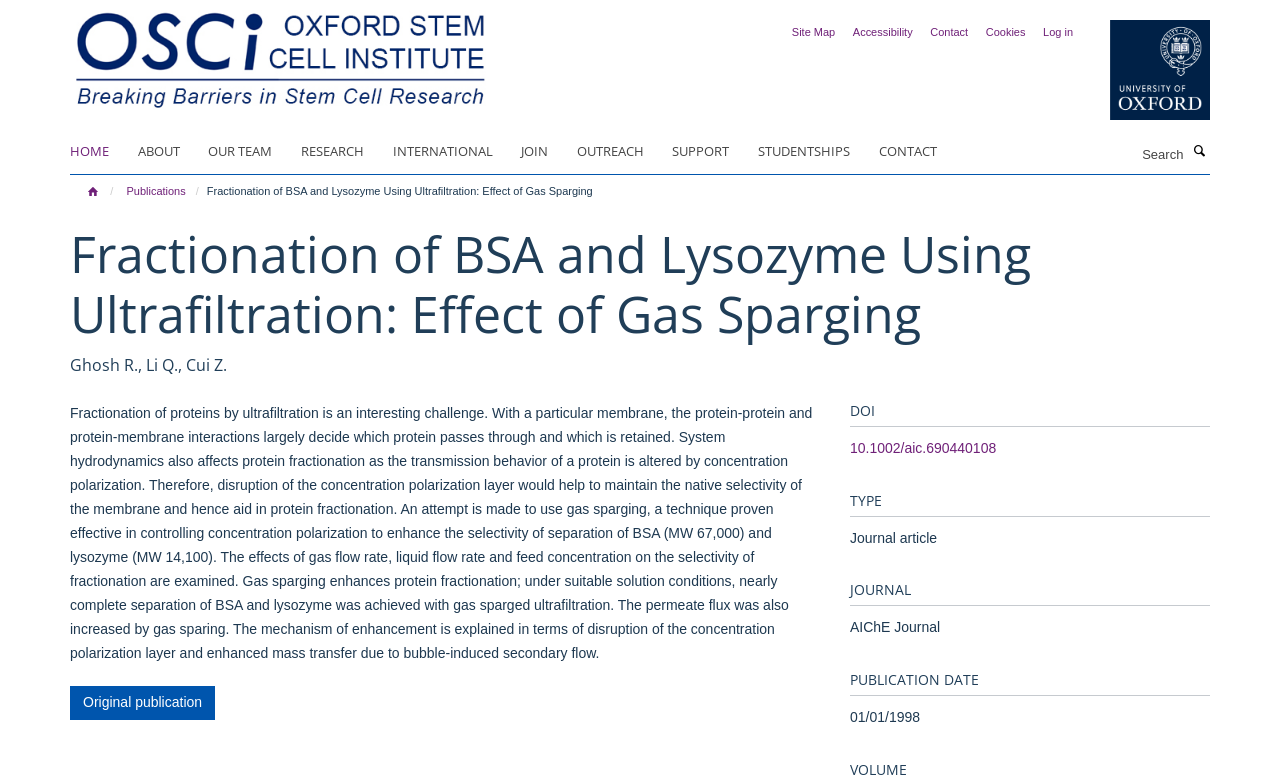What is the topic of the research?
Based on the image, give a concise answer in the form of a single word or short phrase.

Fractionation of BSA and Lysozyme